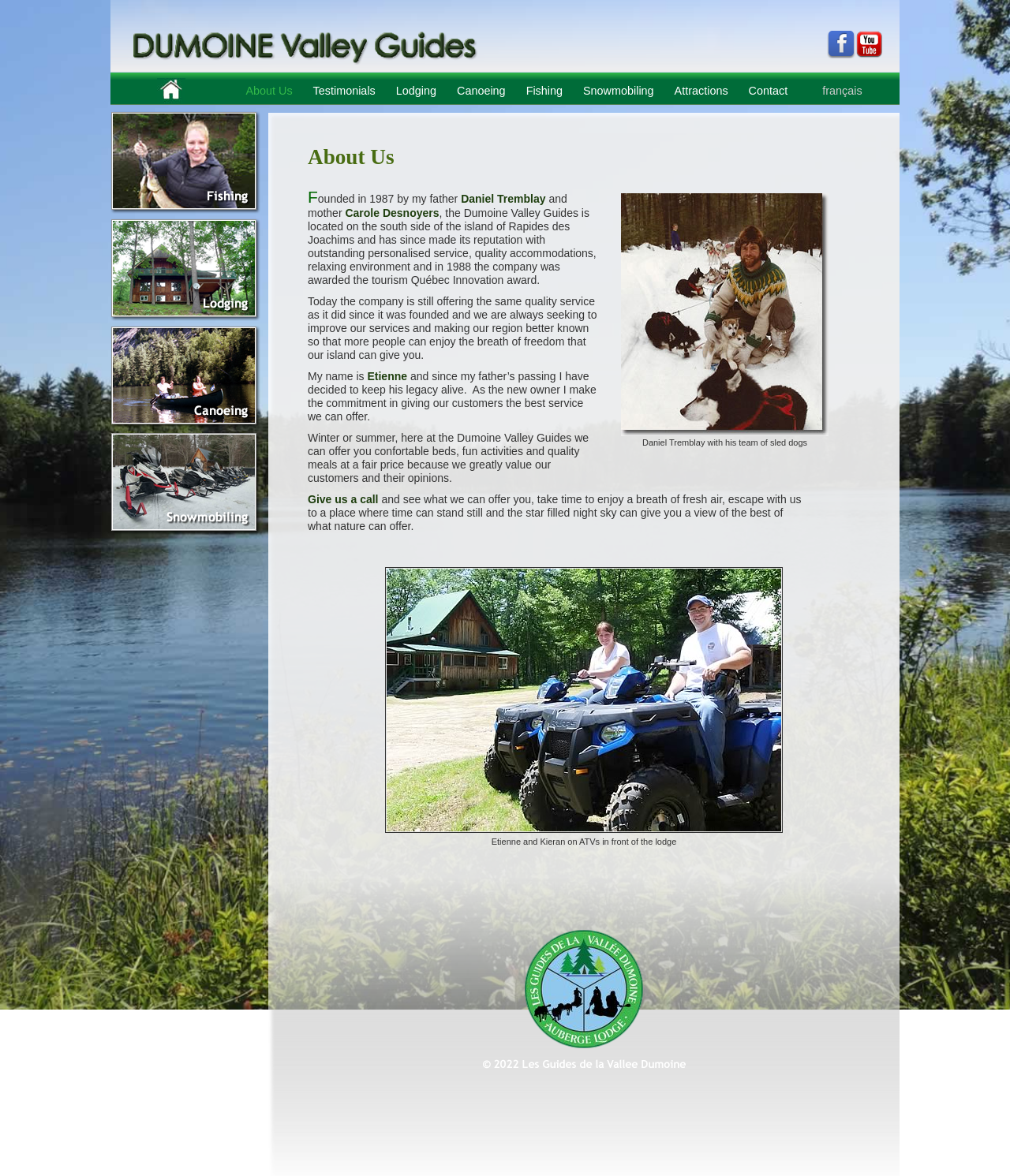Using the description: "About Us", identify the bounding box of the corresponding UI element in the screenshot.

[0.234, 0.062, 0.29, 0.082]